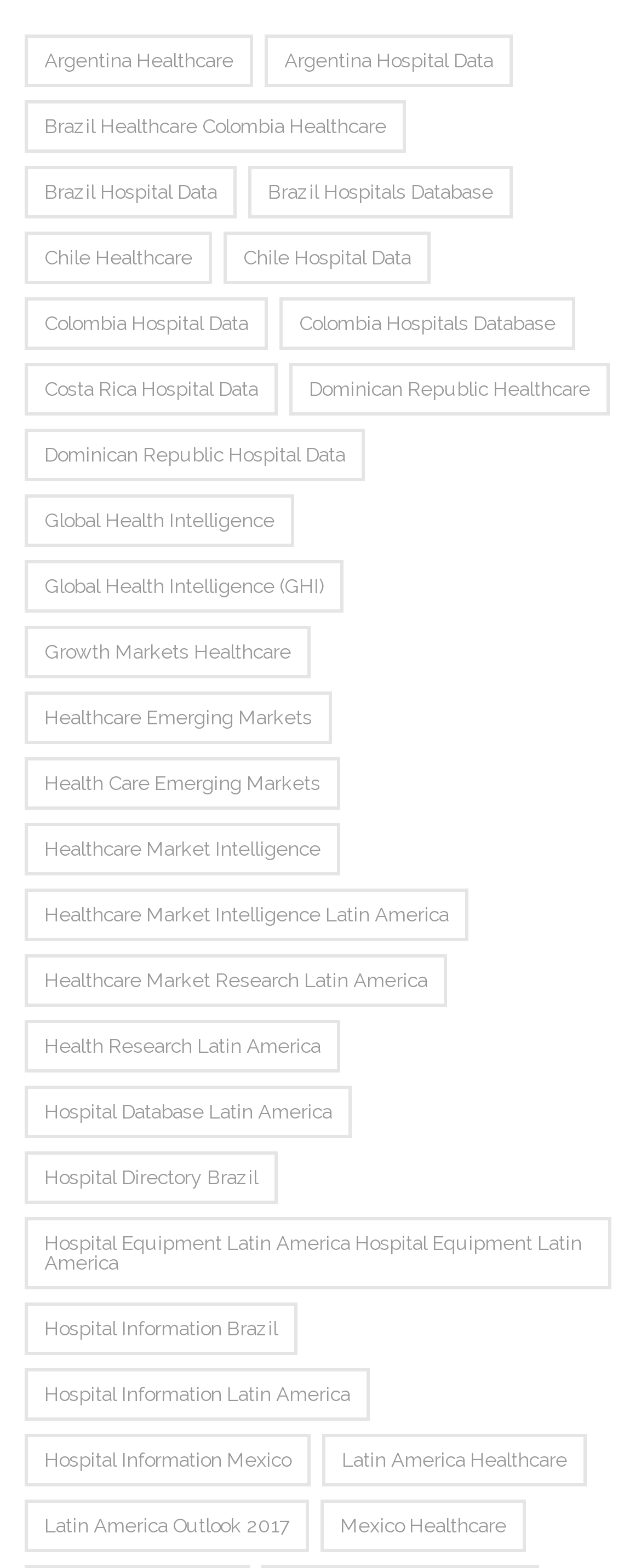Respond to the question below with a single word or phrase:
What is the last country's healthcare data?

Mexico